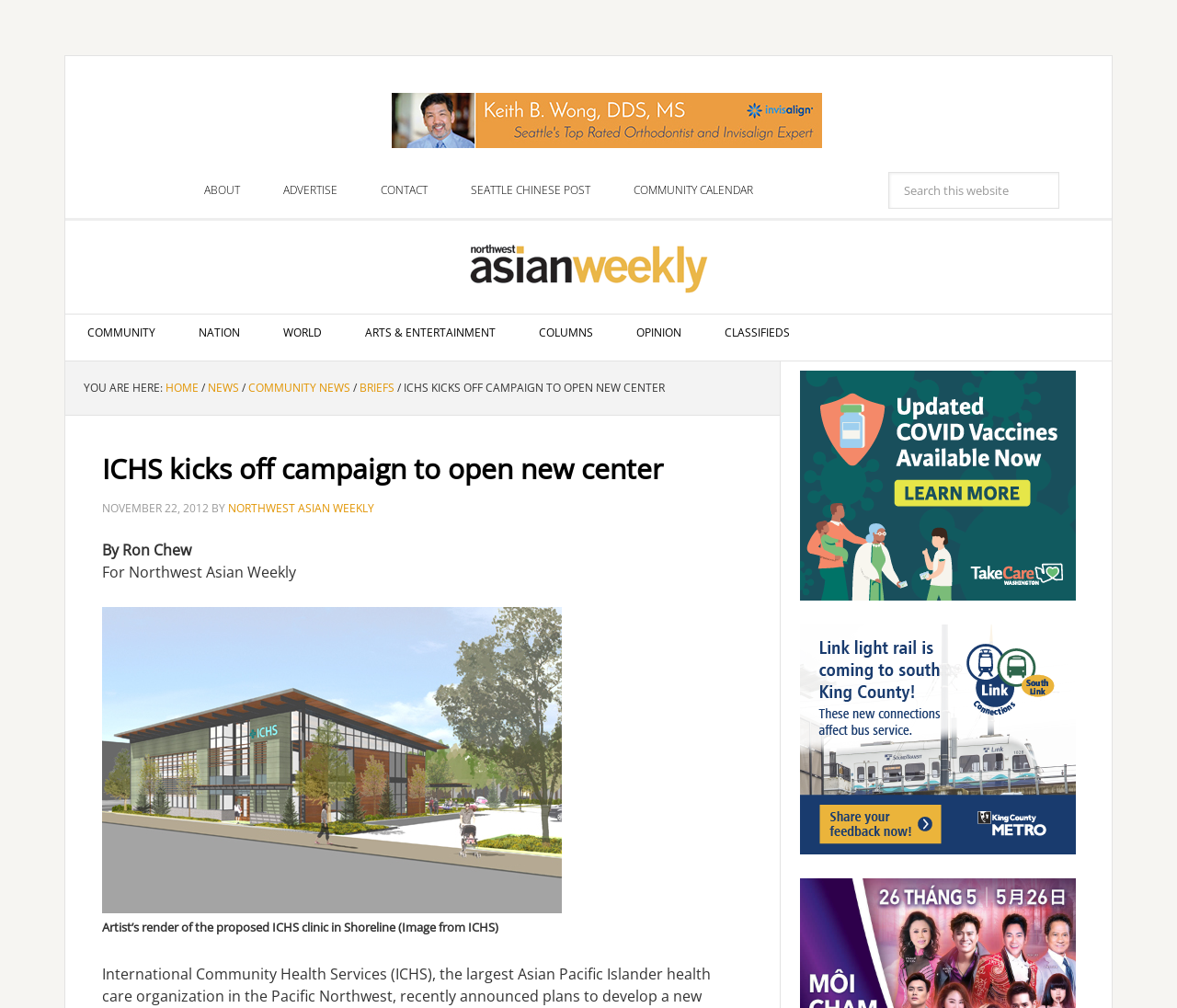Please extract and provide the main headline of the webpage.

ICHS kicks off campaign to open new center